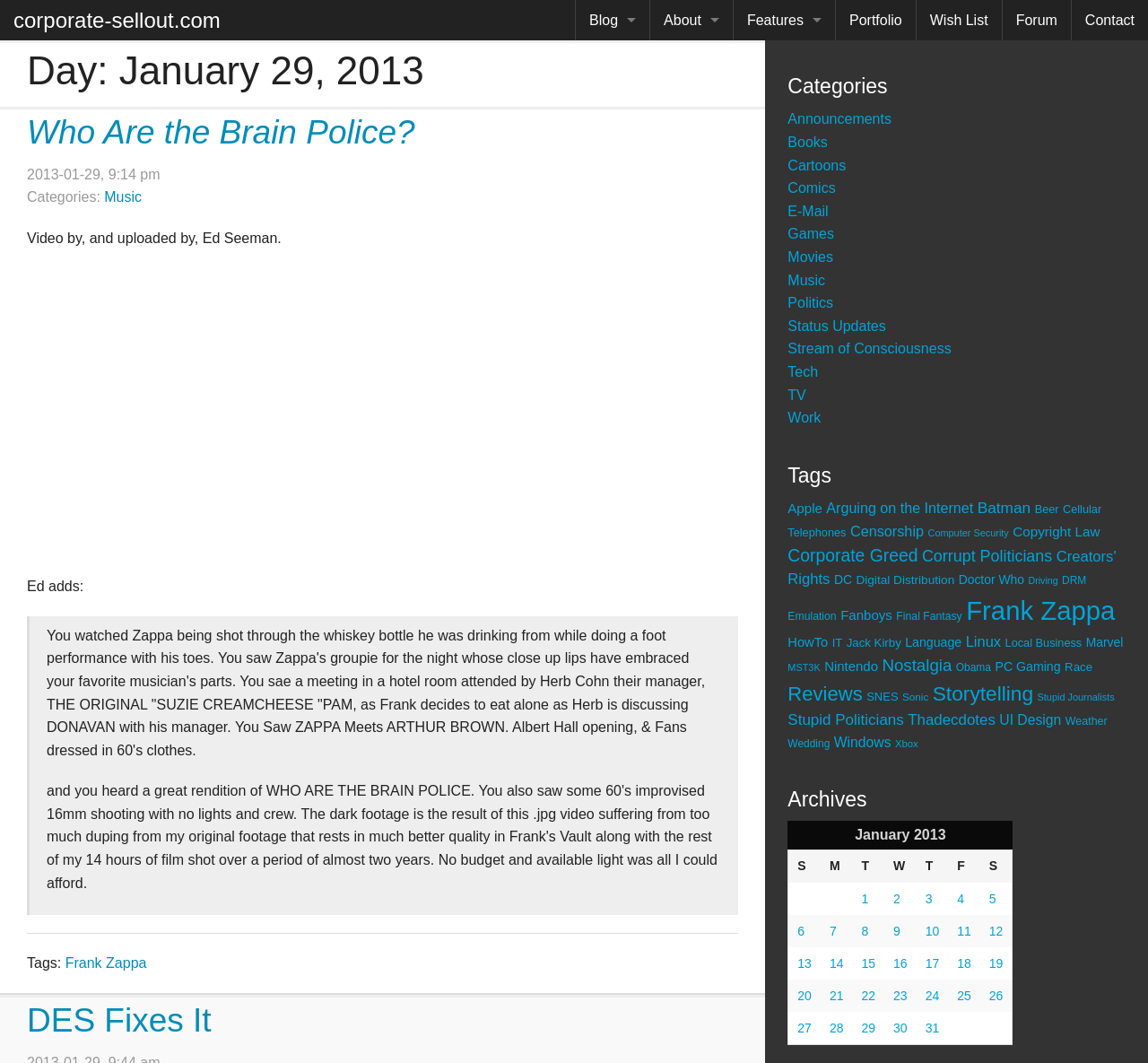Bounding box coordinates should be in the format (top-left x, top-left y, bottom-right x, bottom-right y) and all values should be floating point numbers between 0 and 1. Determine the bounding box coordinate for the UI element described as: Arguing on the Internet

[0.72, 0.47, 0.848, 0.485]